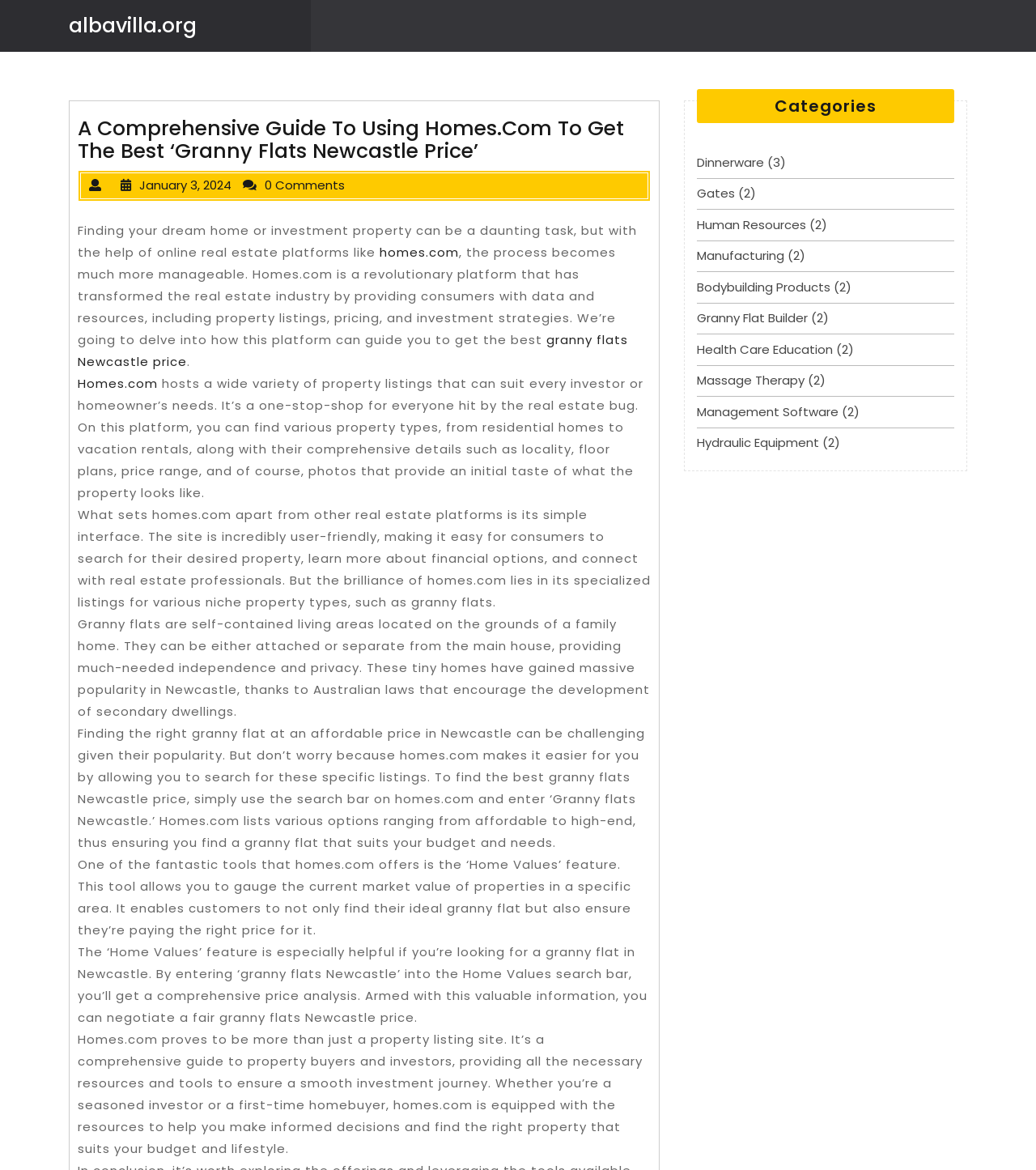How can users find the best granny flats Newcastle price on homes.com?
Give a single word or phrase as your answer by examining the image.

Use the search bar